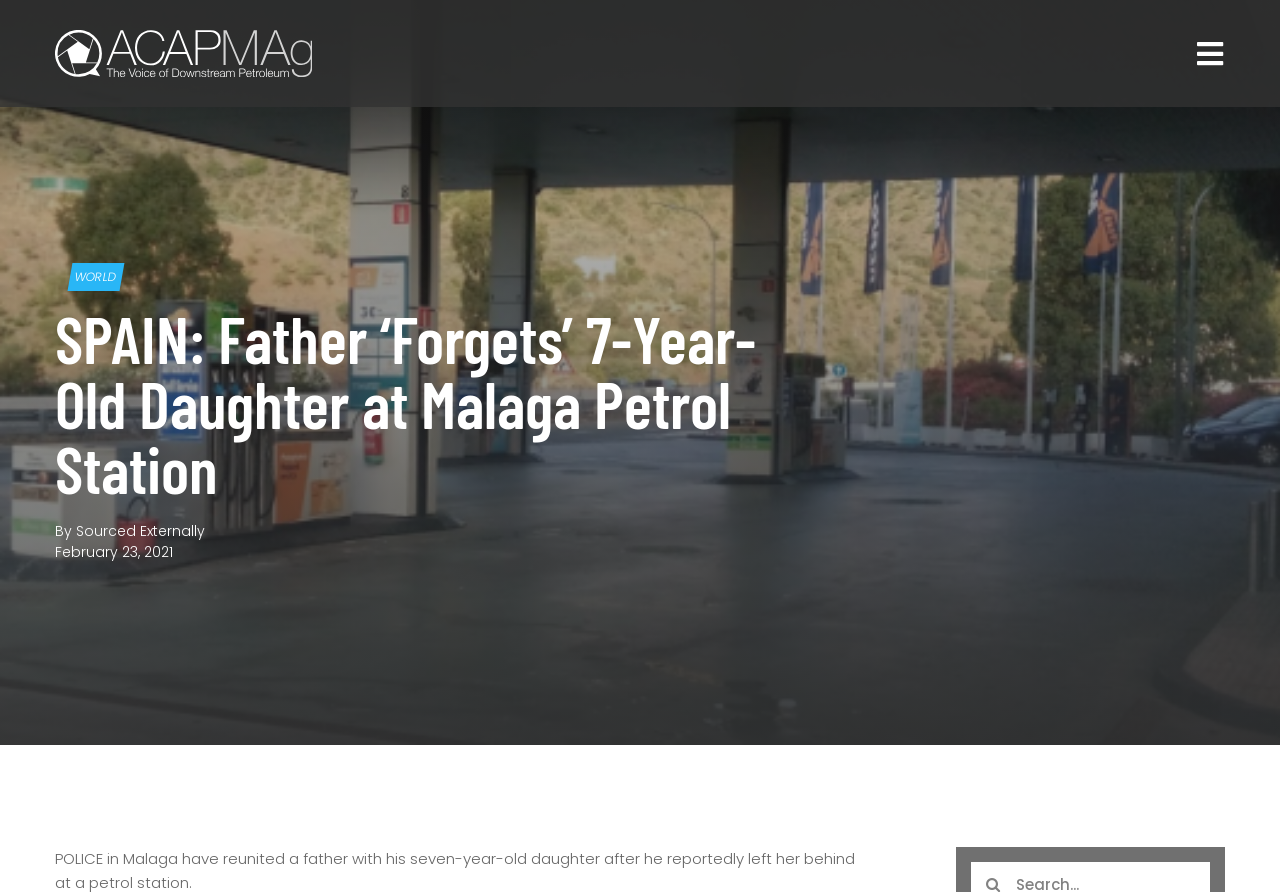Please examine the image and provide a detailed answer to the question: What is the purpose of the button with the toggle navigation icon?

The purpose of the button with the toggle navigation icon can be determined by analyzing the button's description 'Toggle Navigation' and its location in the navigation menu, which suggests that it is used to toggle the navigation menu.